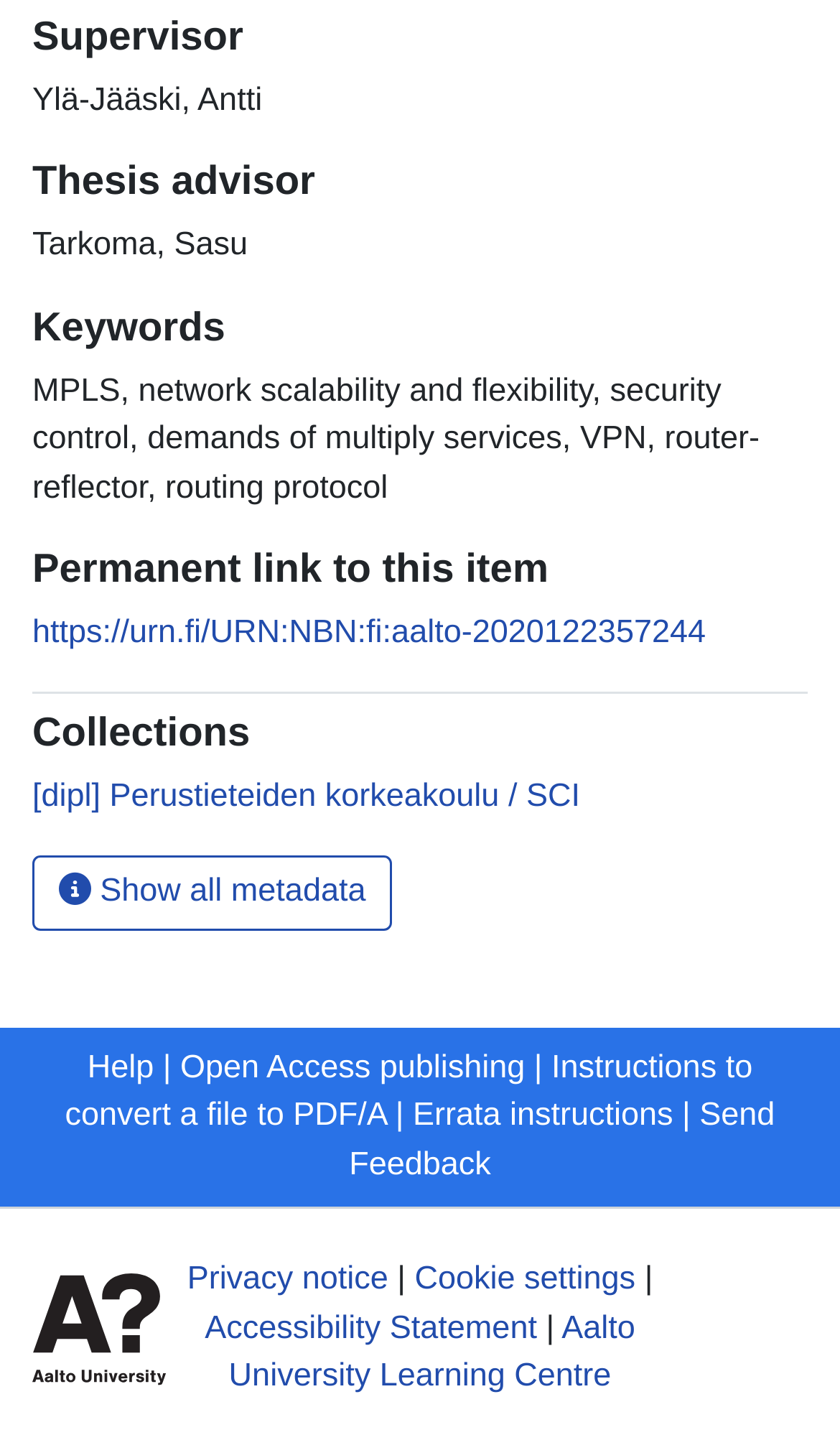Provide the bounding box coordinates of the HTML element this sentence describes: "Accessibility Statement". The bounding box coordinates consist of four float numbers between 0 and 1, i.e., [left, top, right, bottom].

[0.244, 0.913, 0.639, 0.938]